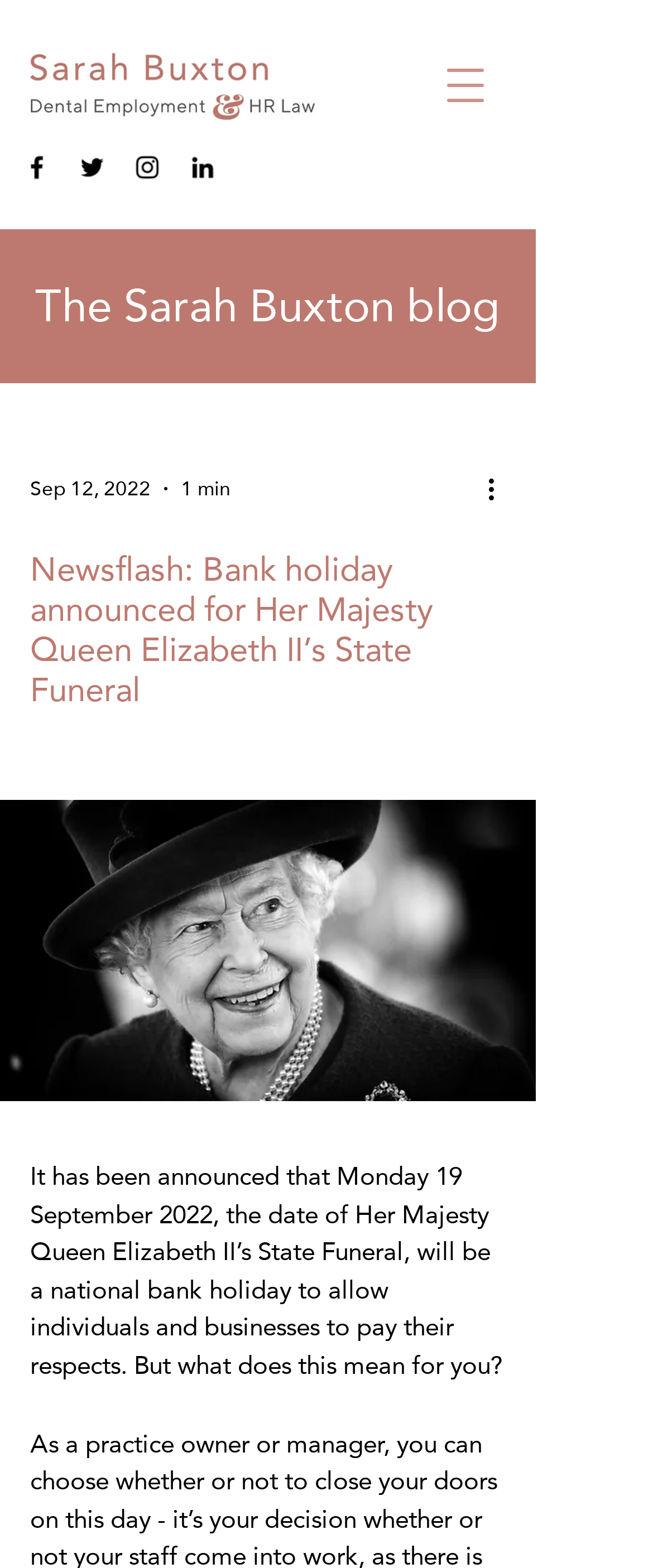What is the topic of the latest article?
Please answer the question with a single word or phrase, referencing the image.

Bank holiday for Queen Elizabeth II’s State Funeral